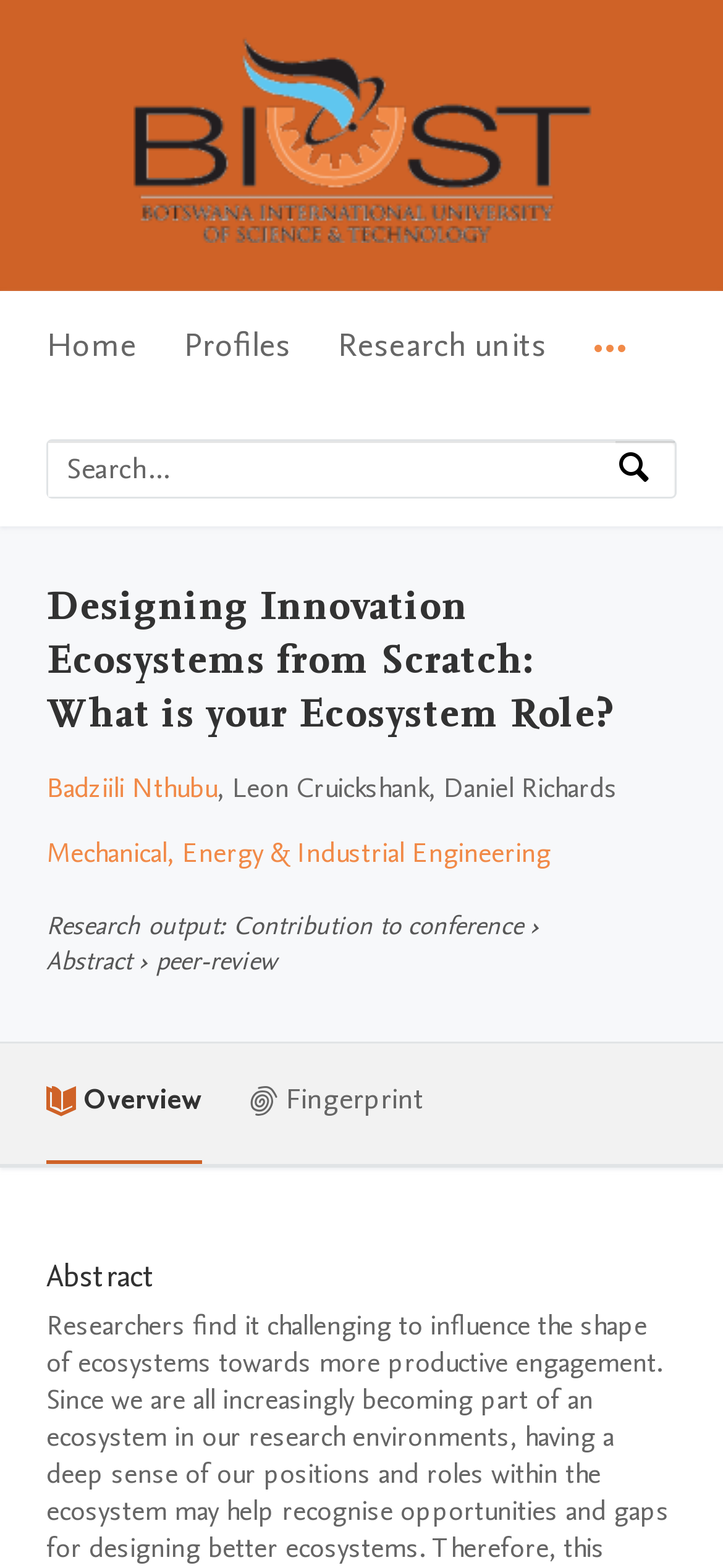Extract the primary headline from the webpage and present its text.

Designing Innovation Ecosystems from Scratch: What is your Ecosystem Role?